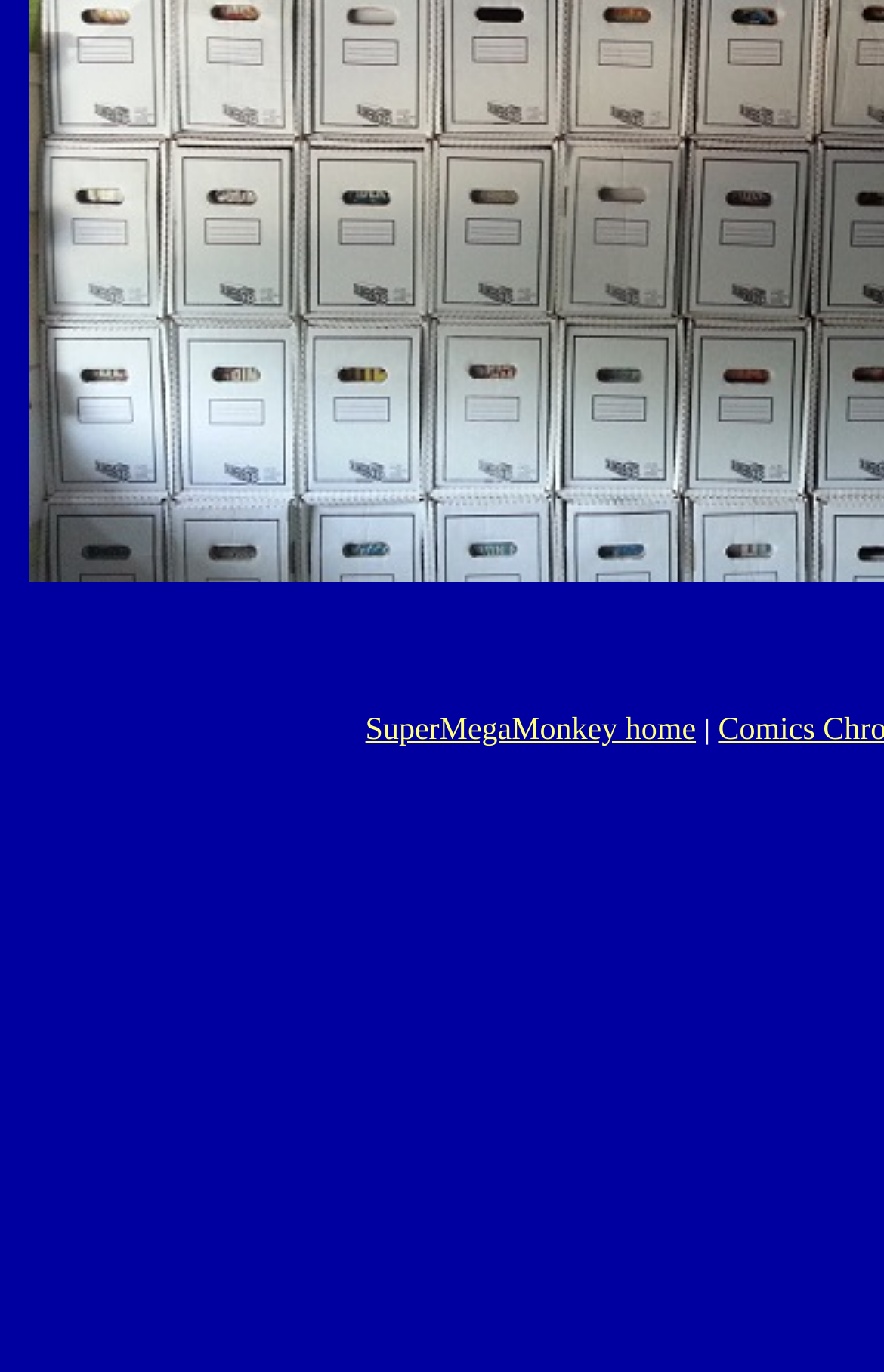Locate the UI element described by SuperMegaMonkey home in the provided webpage screenshot. Return the bounding box coordinates in the format (top-left x, top-left y, bottom-right x, bottom-right y), ensuring all values are between 0 and 1.

[0.413, 0.52, 0.787, 0.545]